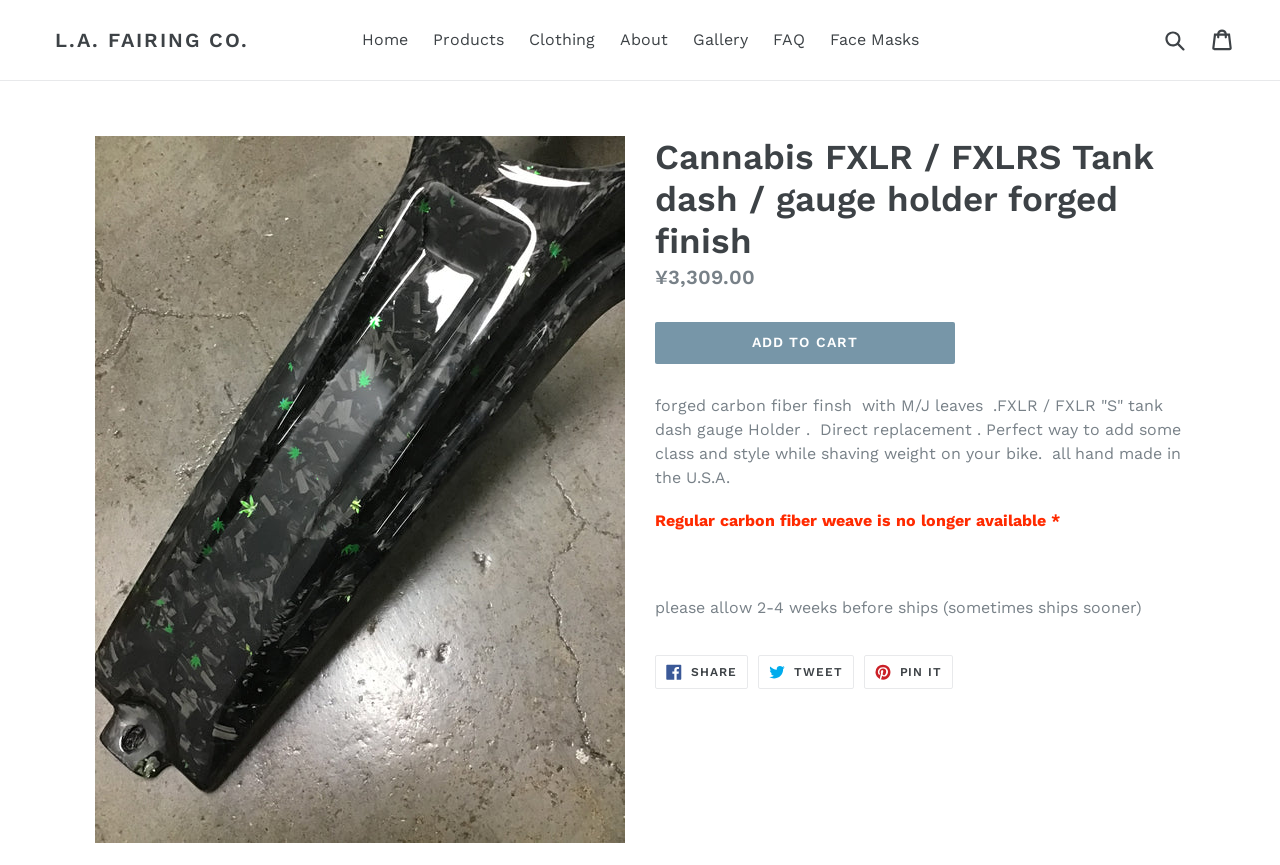Identify the bounding box coordinates of the area that should be clicked in order to complete the given instruction: "Add the tank dash gauge holder to cart". The bounding box coordinates should be four float numbers between 0 and 1, i.e., [left, top, right, bottom].

[0.512, 0.372, 0.746, 0.42]